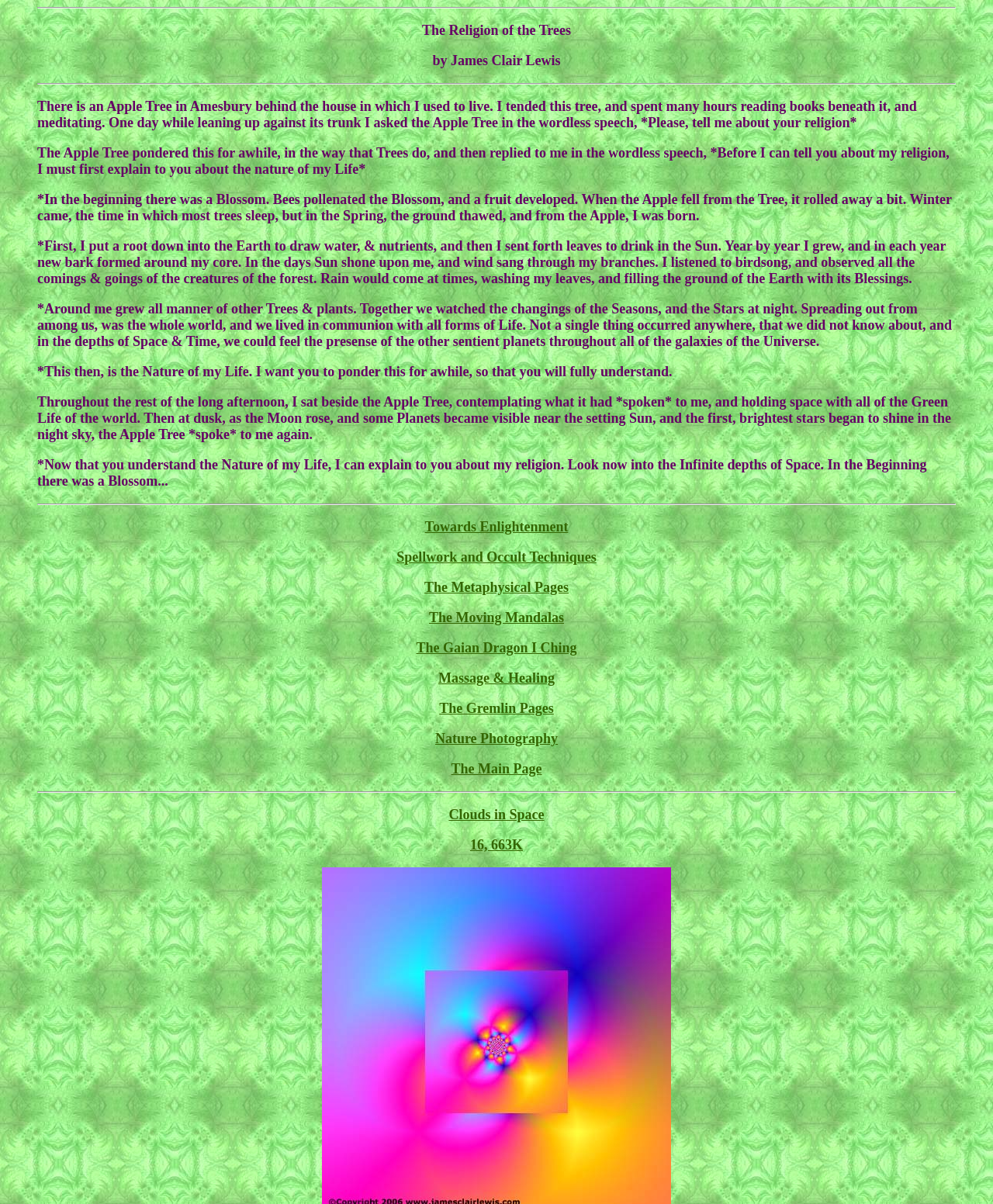Please indicate the bounding box coordinates for the clickable area to complete the following task: "Click on the link 'Towards Enlightenment'". The coordinates should be specified as four float numbers between 0 and 1, i.e., [left, top, right, bottom].

[0.428, 0.431, 0.572, 0.444]